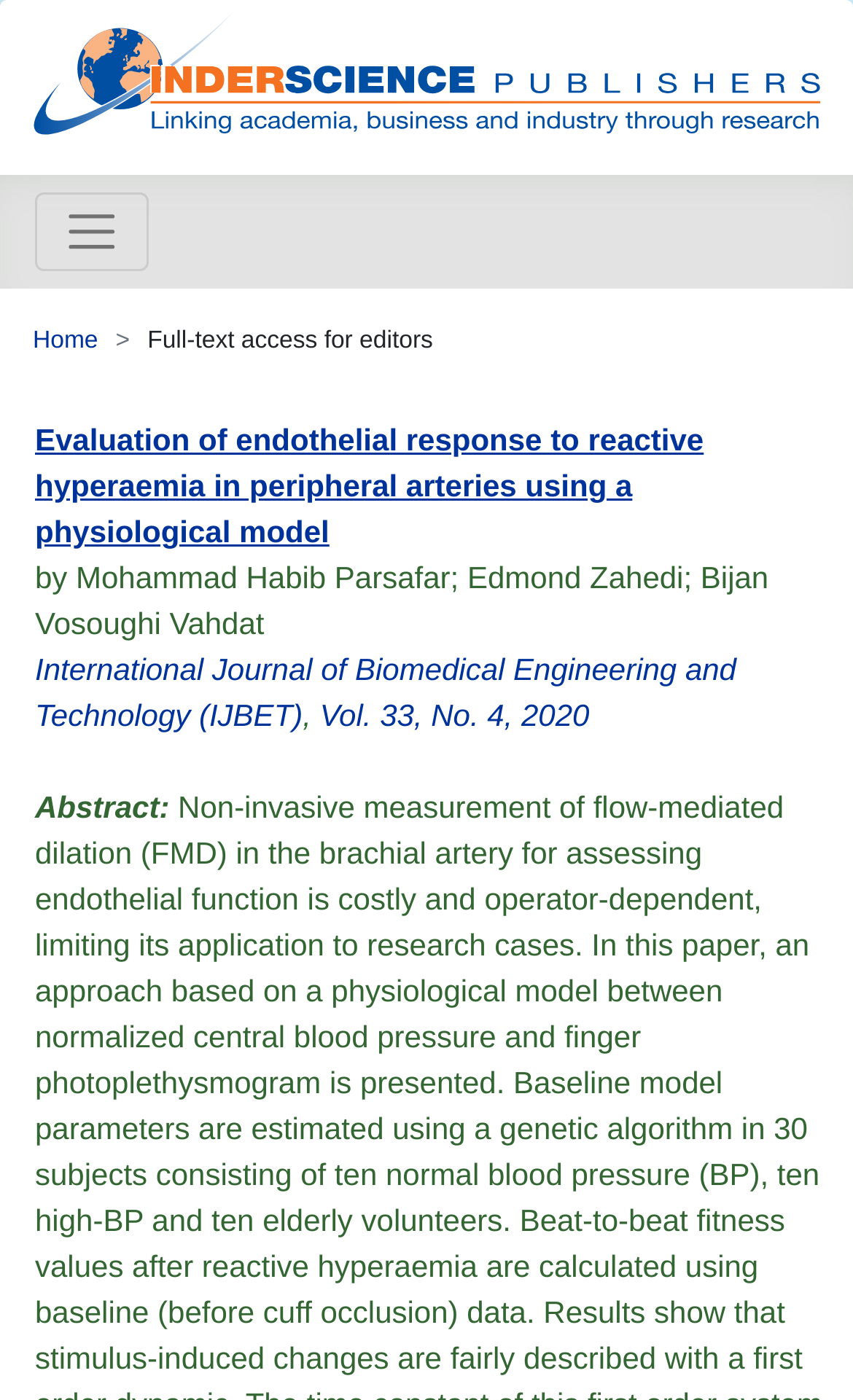Use the information in the screenshot to answer the question comprehensively: What is the name of the journal in the first article?

By looking at the webpage, I can see that the first article is listed with its title, authors, and journal information. The journal name is mentioned as 'International Journal of Biomedical Engineering and Technology (IJBET)'.